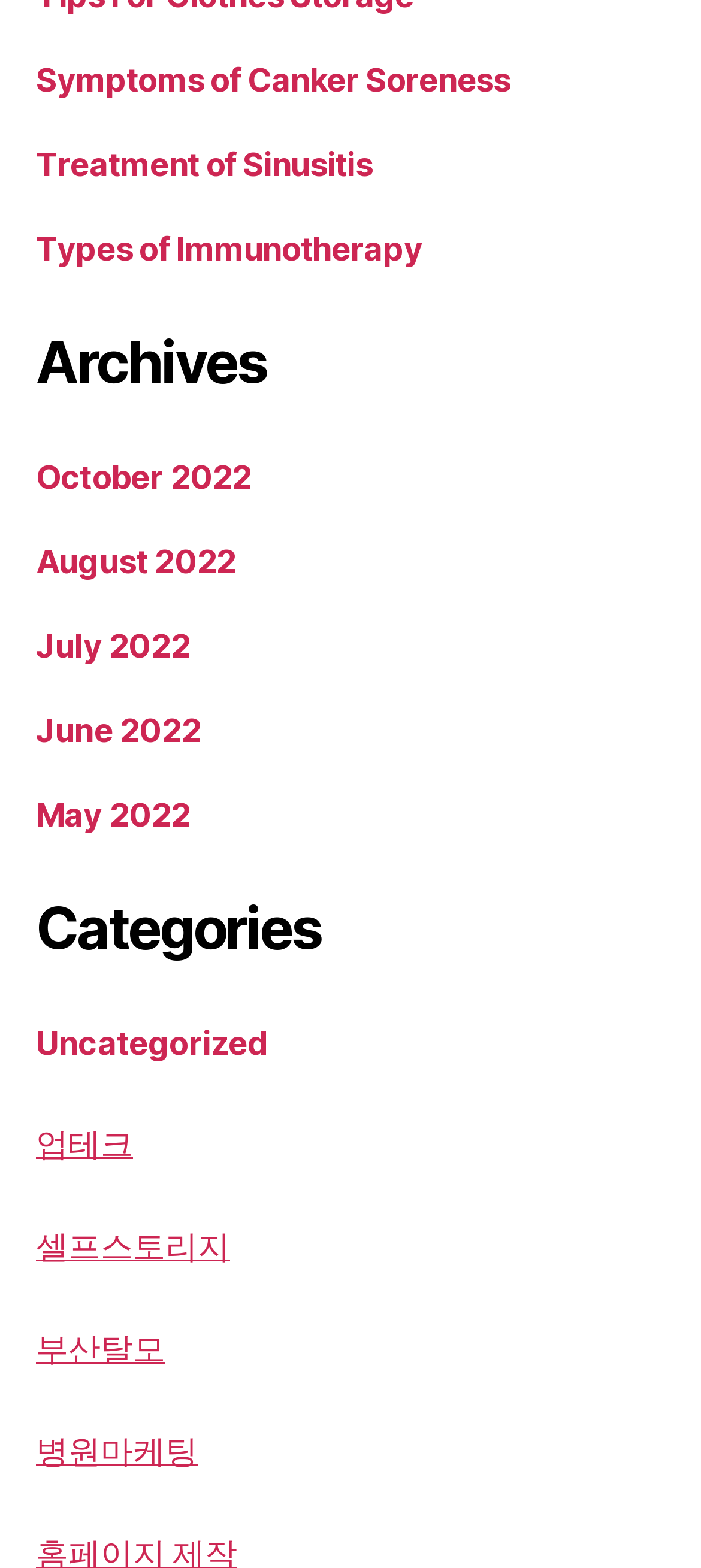Please give a concise answer to this question using a single word or phrase: 
What is the category of the first link?

Uncategorized